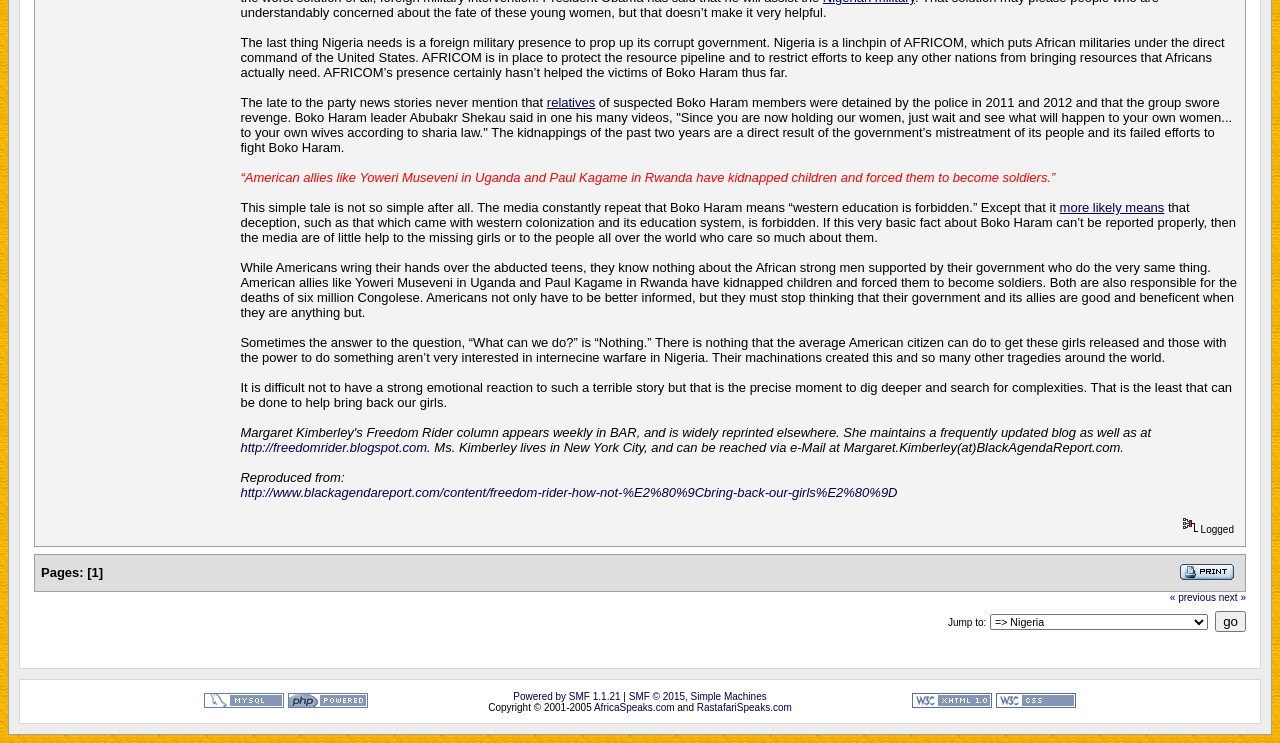Please determine the bounding box coordinates of the element to click in order to execute the following instruction: "Select an option from the dropdown menu". The coordinates should be four float numbers between 0 and 1, specified as [left, top, right, bottom].

[0.773, 0.826, 0.944, 0.848]